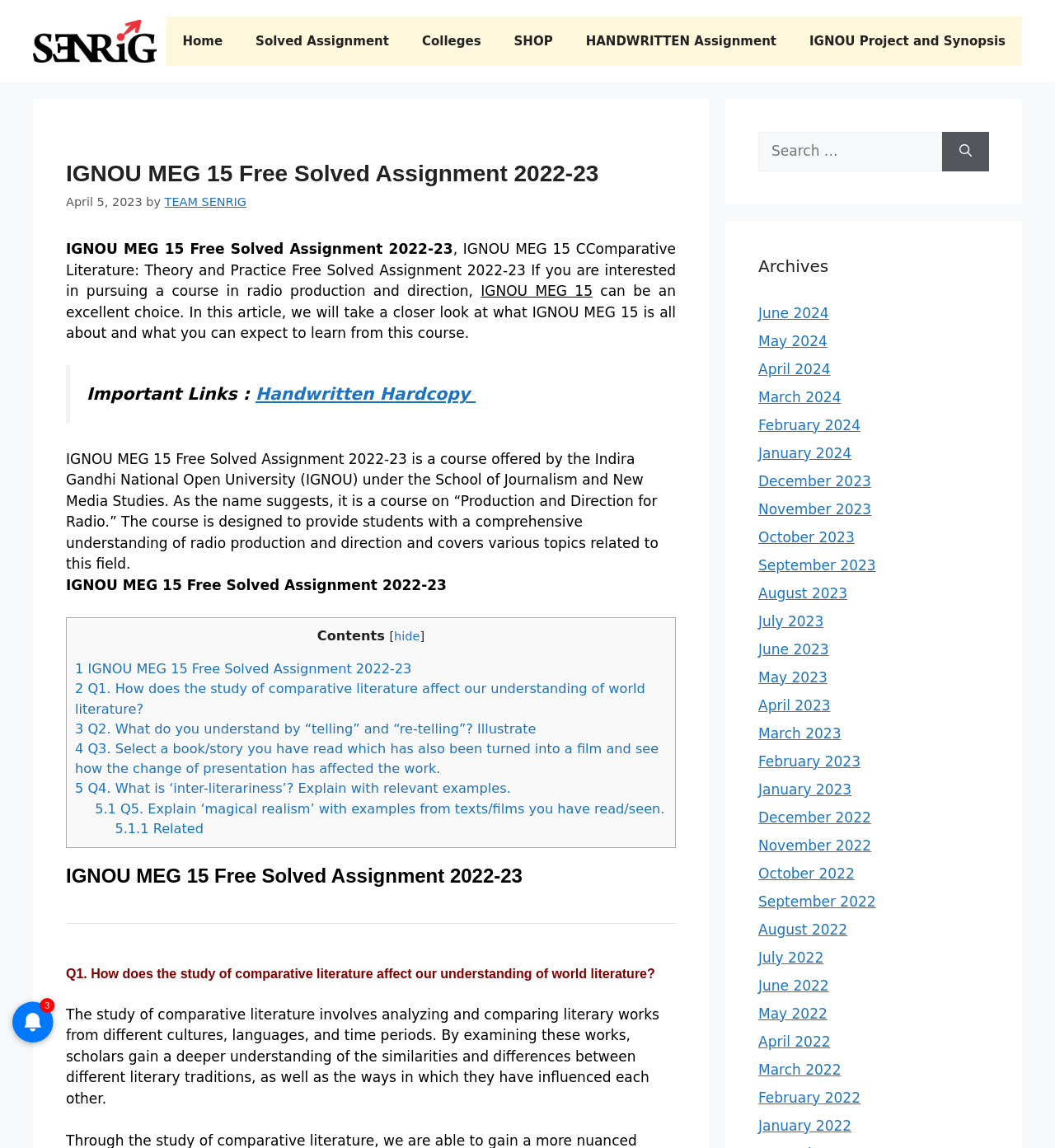Show the bounding box coordinates of the element that should be clicked to complete the task: "Check the latest post".

[0.836, 0.946, 0.892, 0.954]